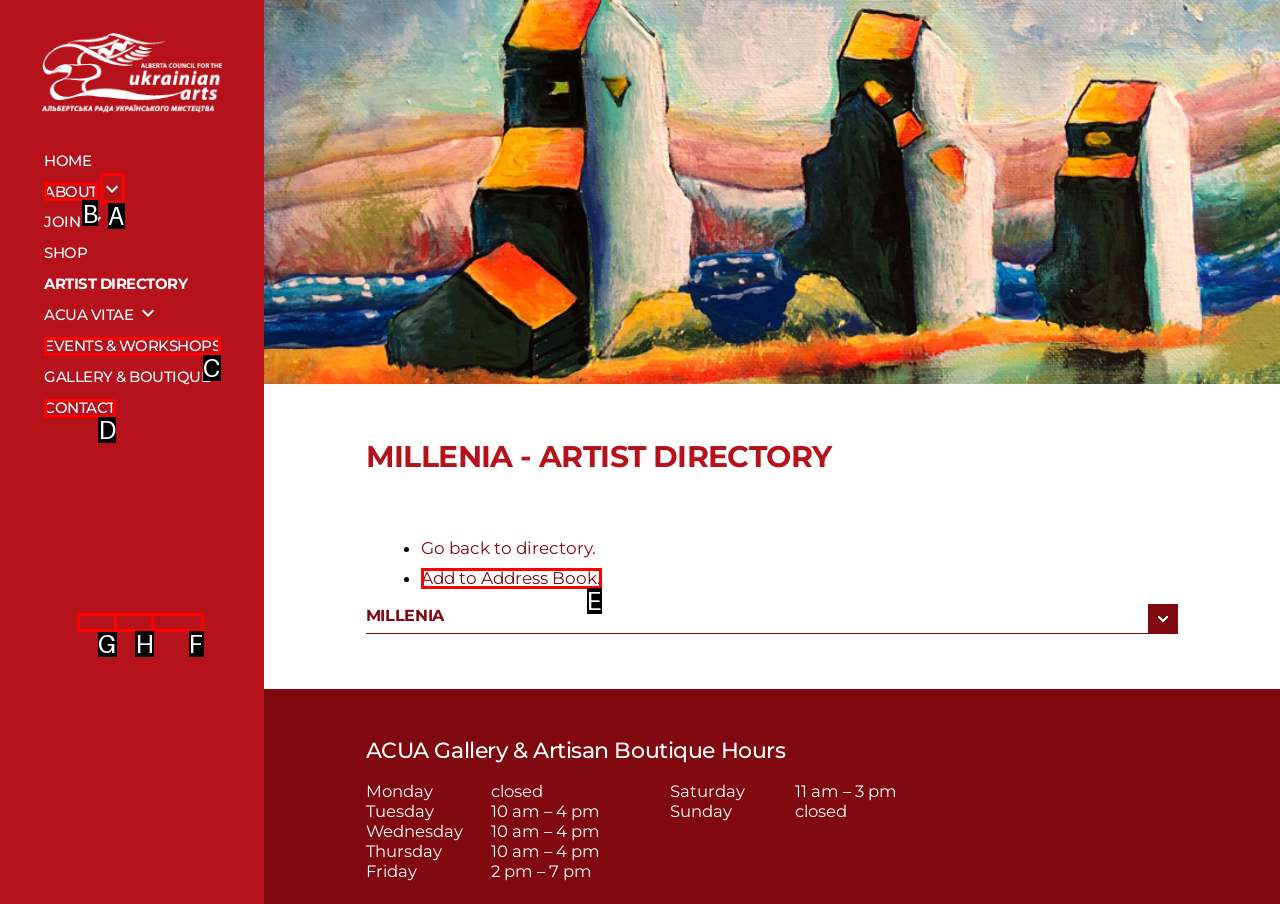Choose the letter that best represents the description: Events & Workshops. Provide the letter as your response.

C